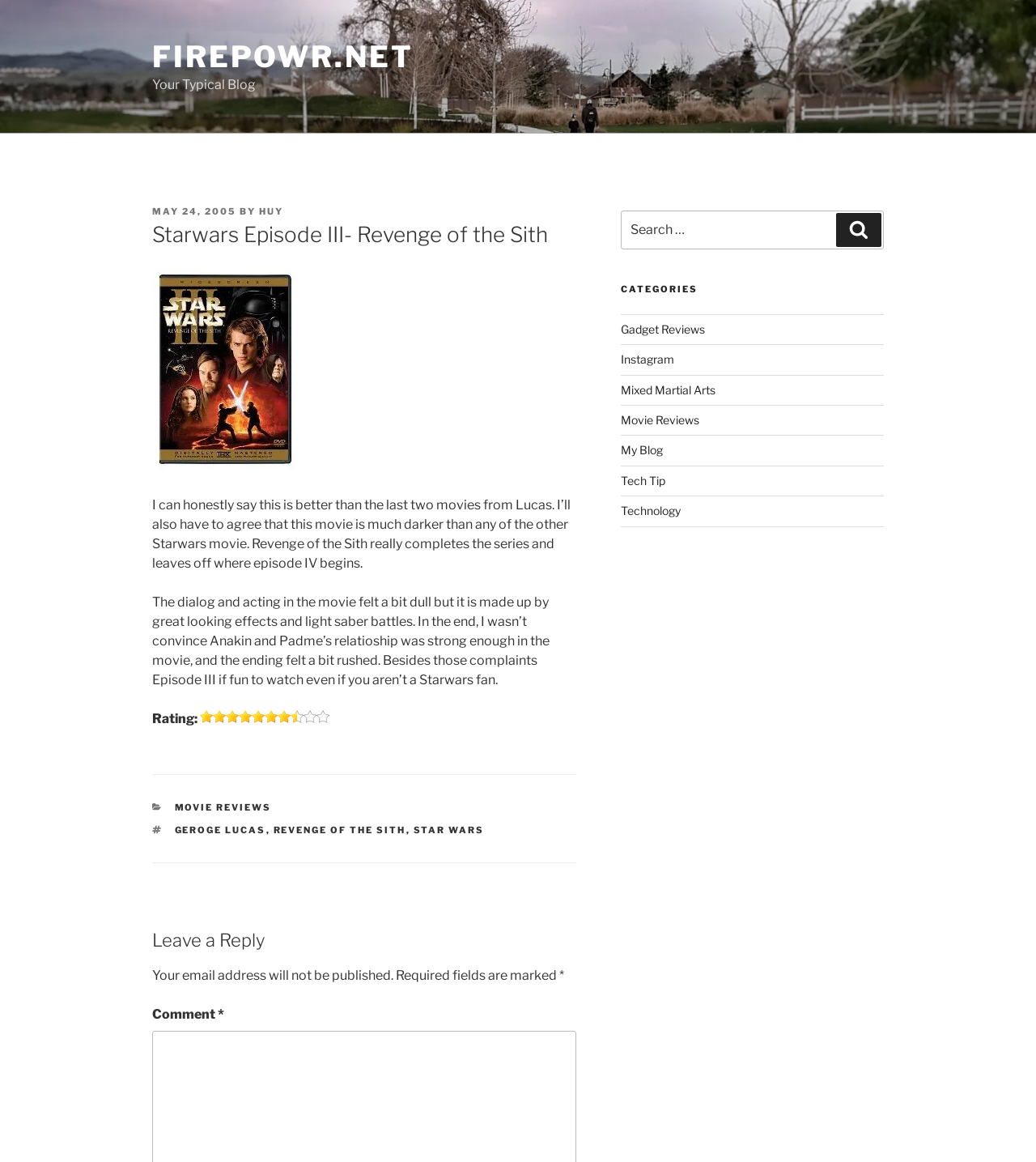Pinpoint the bounding box coordinates for the area that should be clicked to perform the following instruction: "Click on the category 'Movie Reviews'".

[0.599, 0.355, 0.675, 0.367]